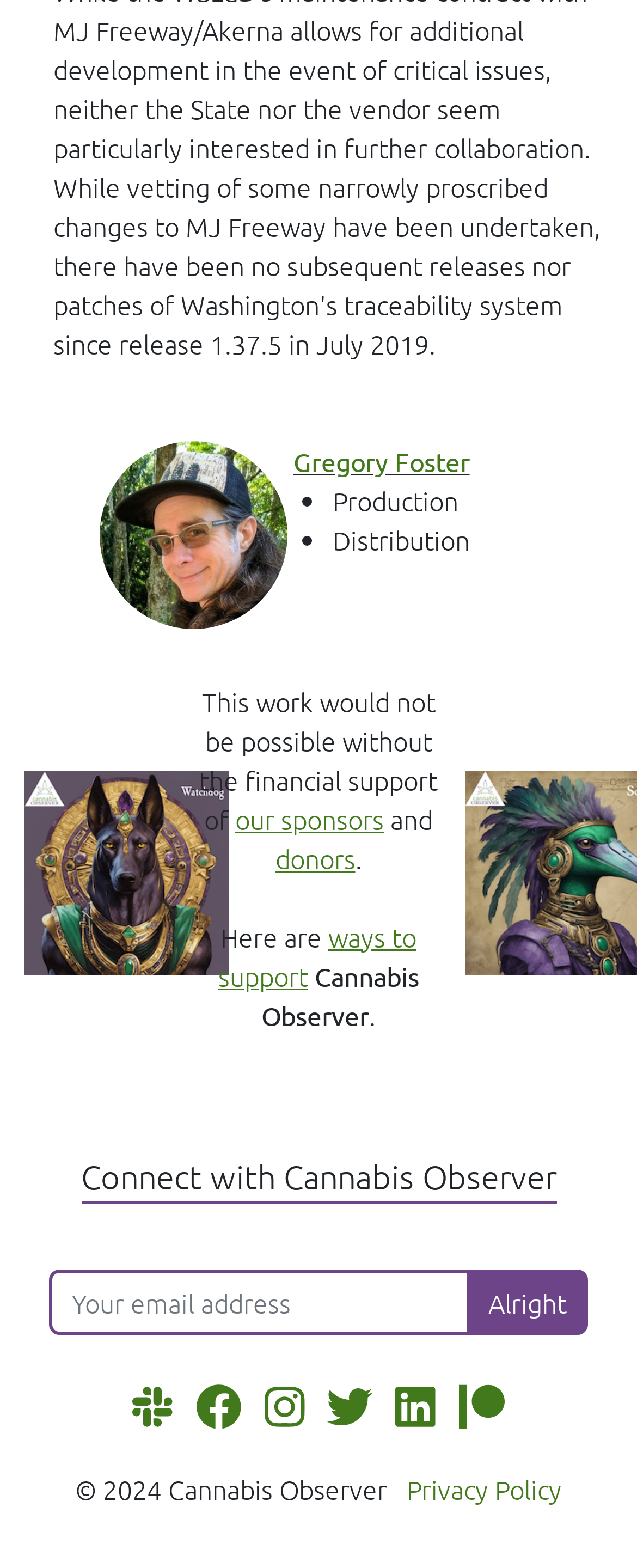Locate the bounding box coordinates of the segment that needs to be clicked to meet this instruction: "Support Cannabis Observer on Patreon".

[0.72, 0.88, 0.792, 0.914]